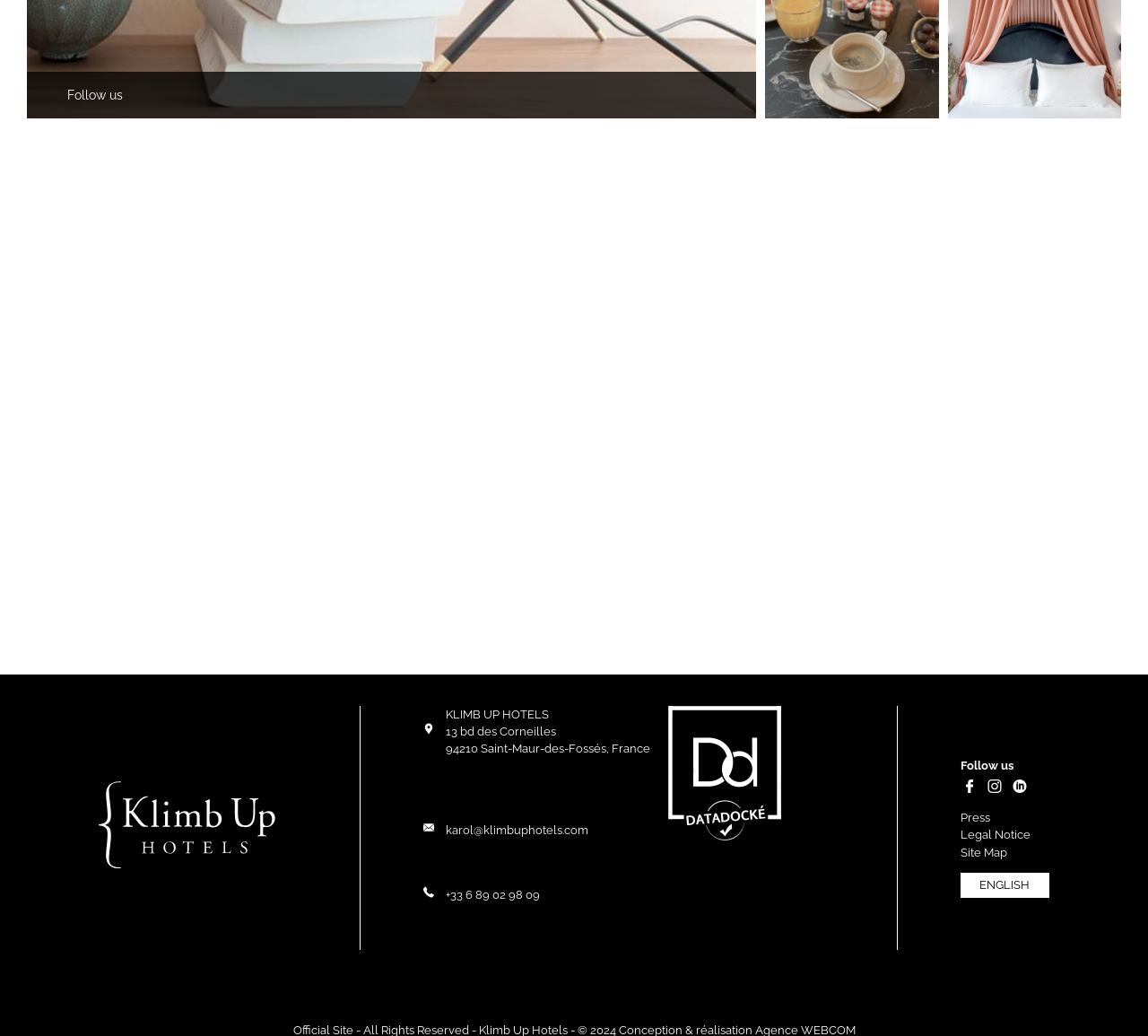How many social media links are there?
Using the image as a reference, give a one-word or short phrase answer.

3